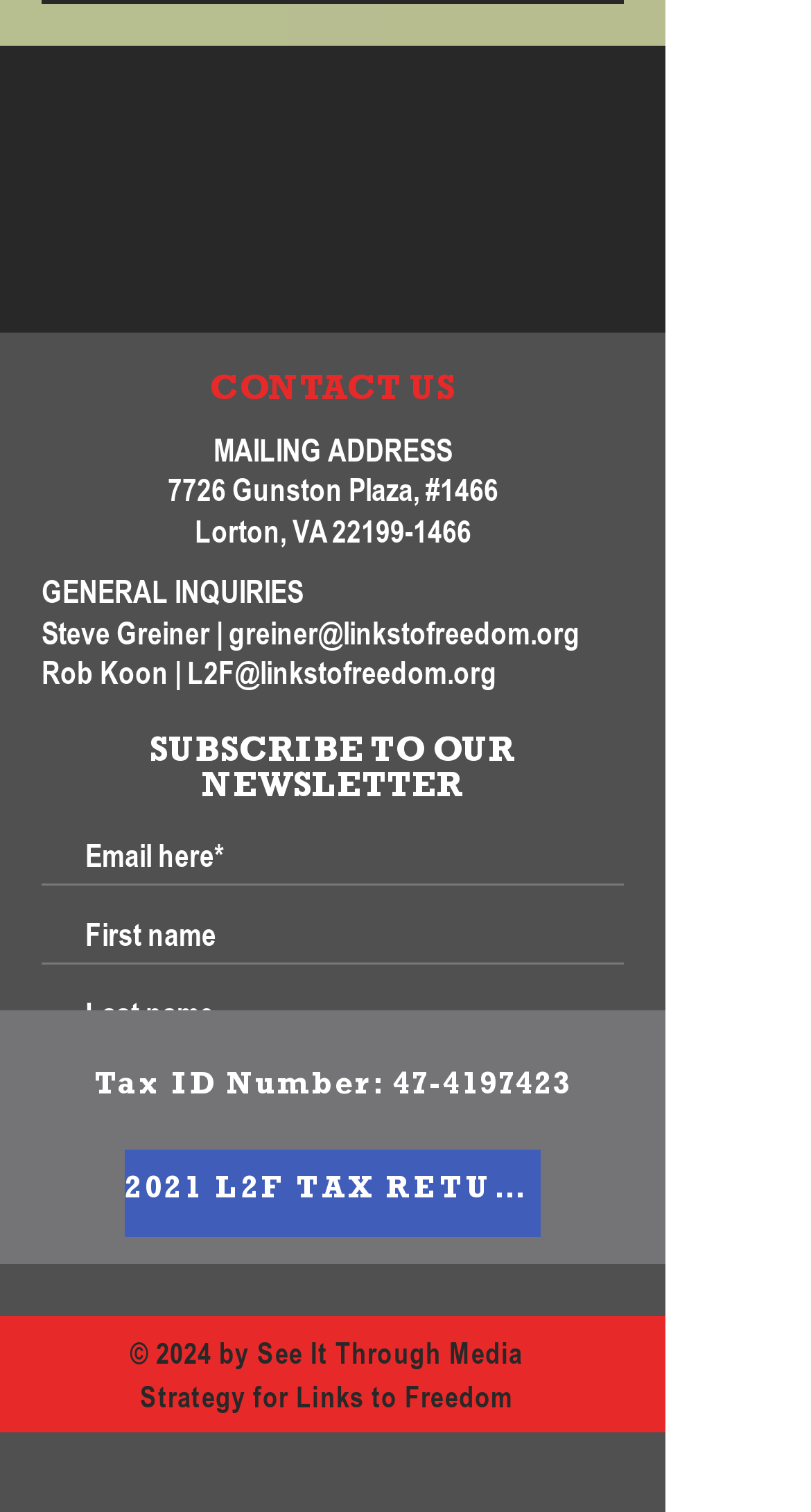Determine the bounding box coordinates for the area that needs to be clicked to fulfill this task: "View 2021 L2F TAX RETURN". The coordinates must be given as four float numbers between 0 and 1, i.e., [left, top, right, bottom].

[0.154, 0.761, 0.667, 0.818]